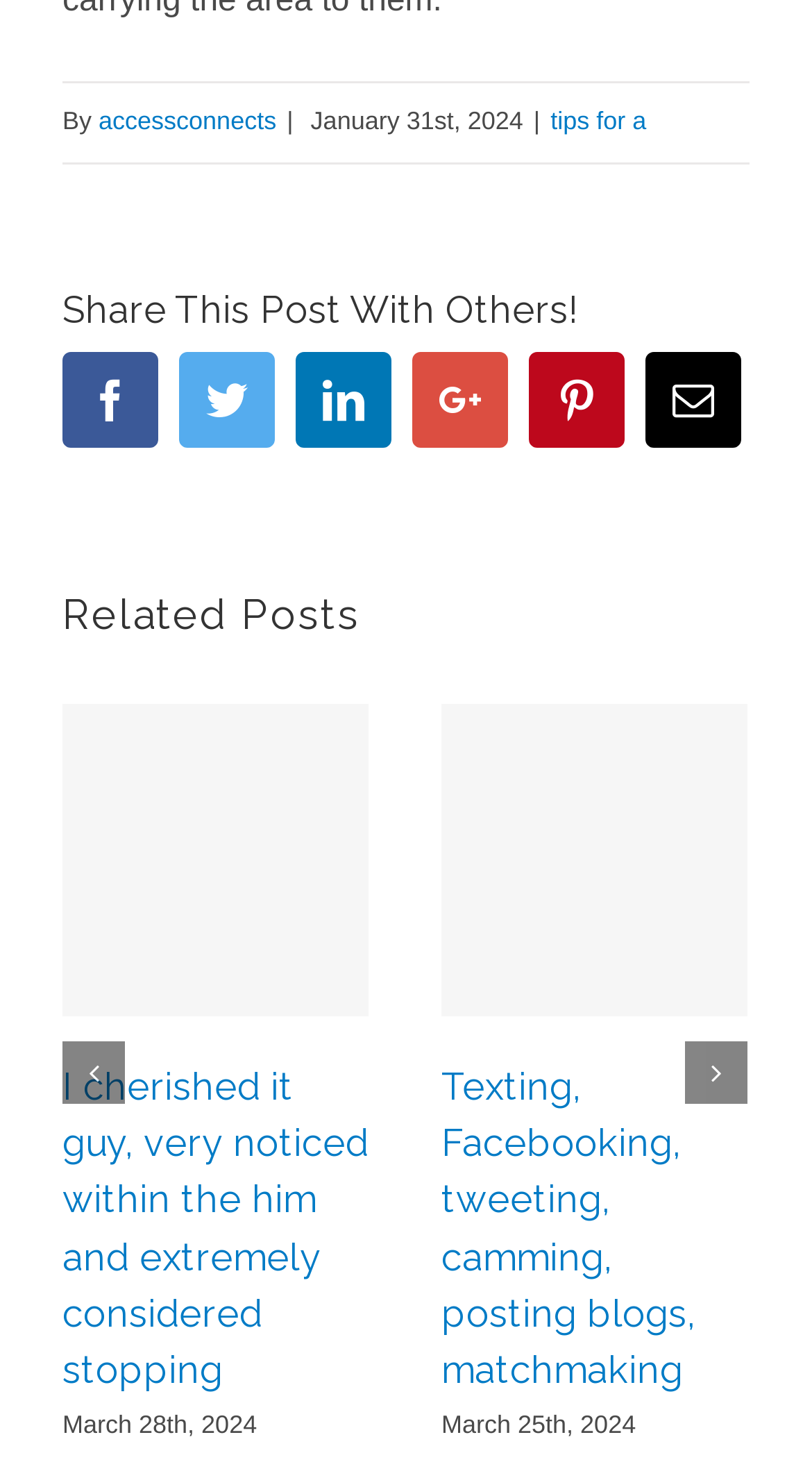Answer the question in a single word or phrase:
What is the purpose of the webpage?

Sharing and reading posts